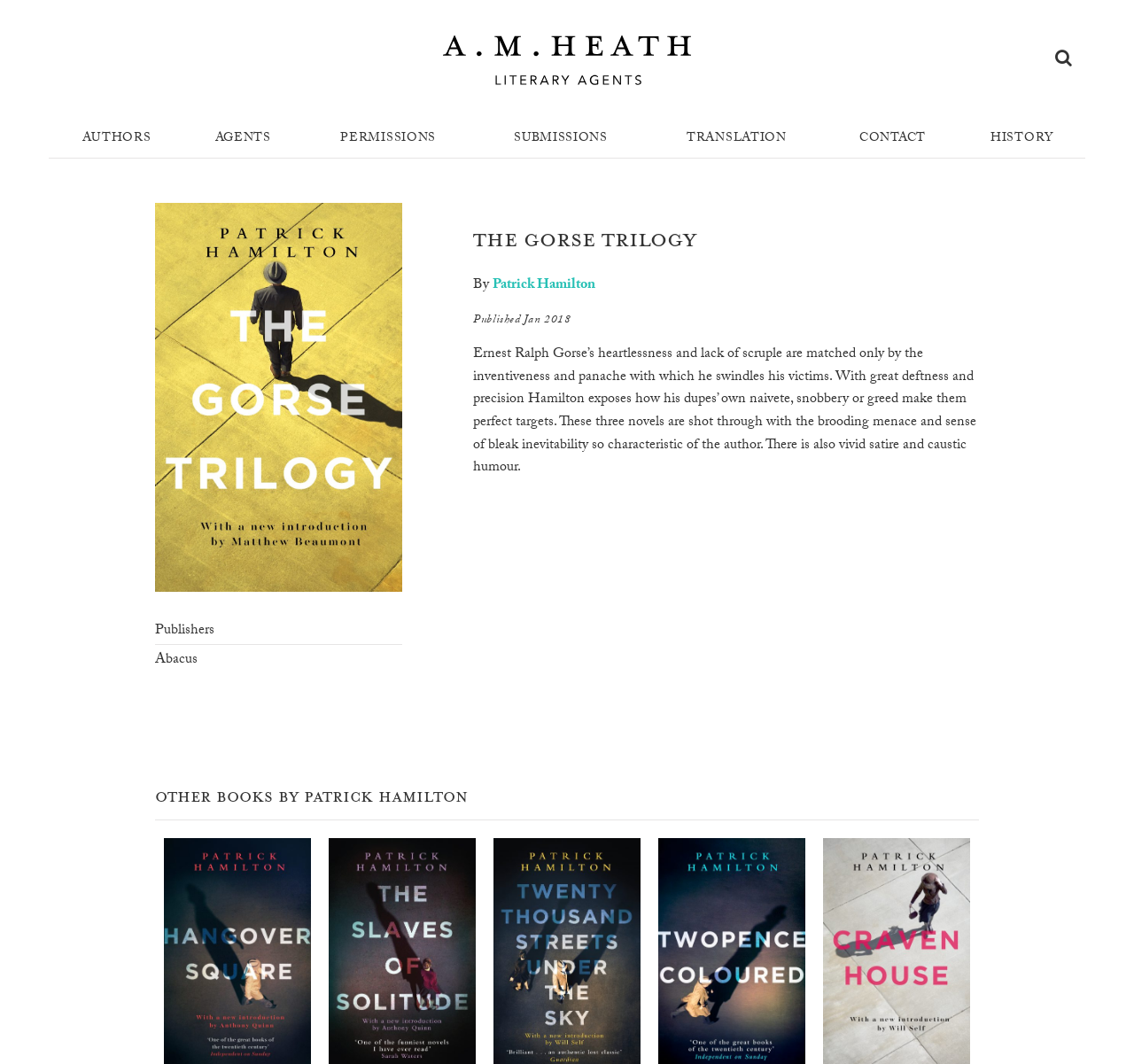When was the trilogy published?
Use the image to answer the question with a single word or phrase.

Jan 2018